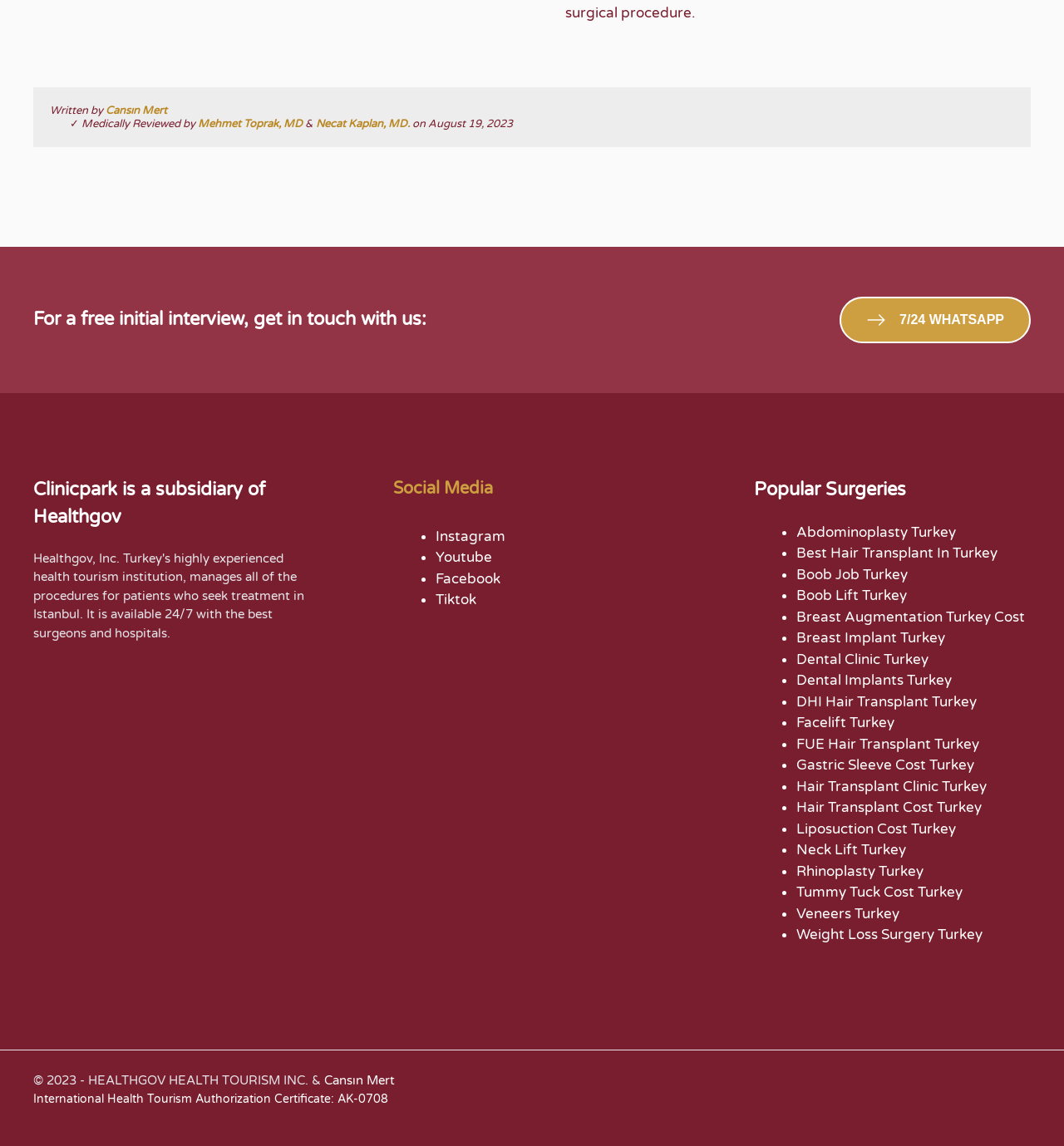Locate the bounding box coordinates of the clickable element to fulfill the following instruction: "Learn more about Abdominoplasty Turkey". Provide the coordinates as four float numbers between 0 and 1 in the format [left, top, right, bottom].

[0.748, 0.456, 0.898, 0.472]